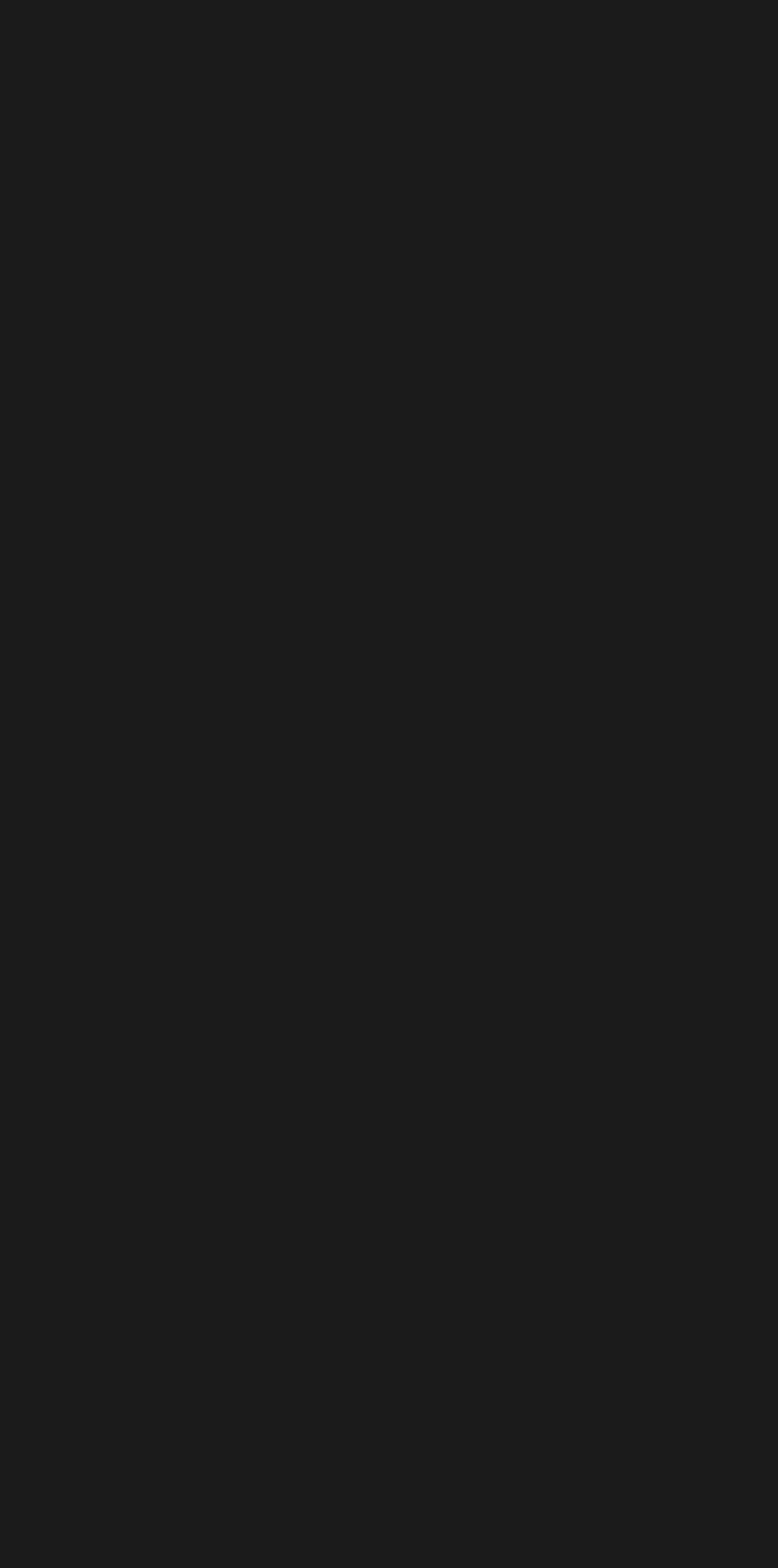What is the purpose of the 'Footer social links menu'?
Based on the visual, give a brief answer using one word or a short phrase.

Social media links